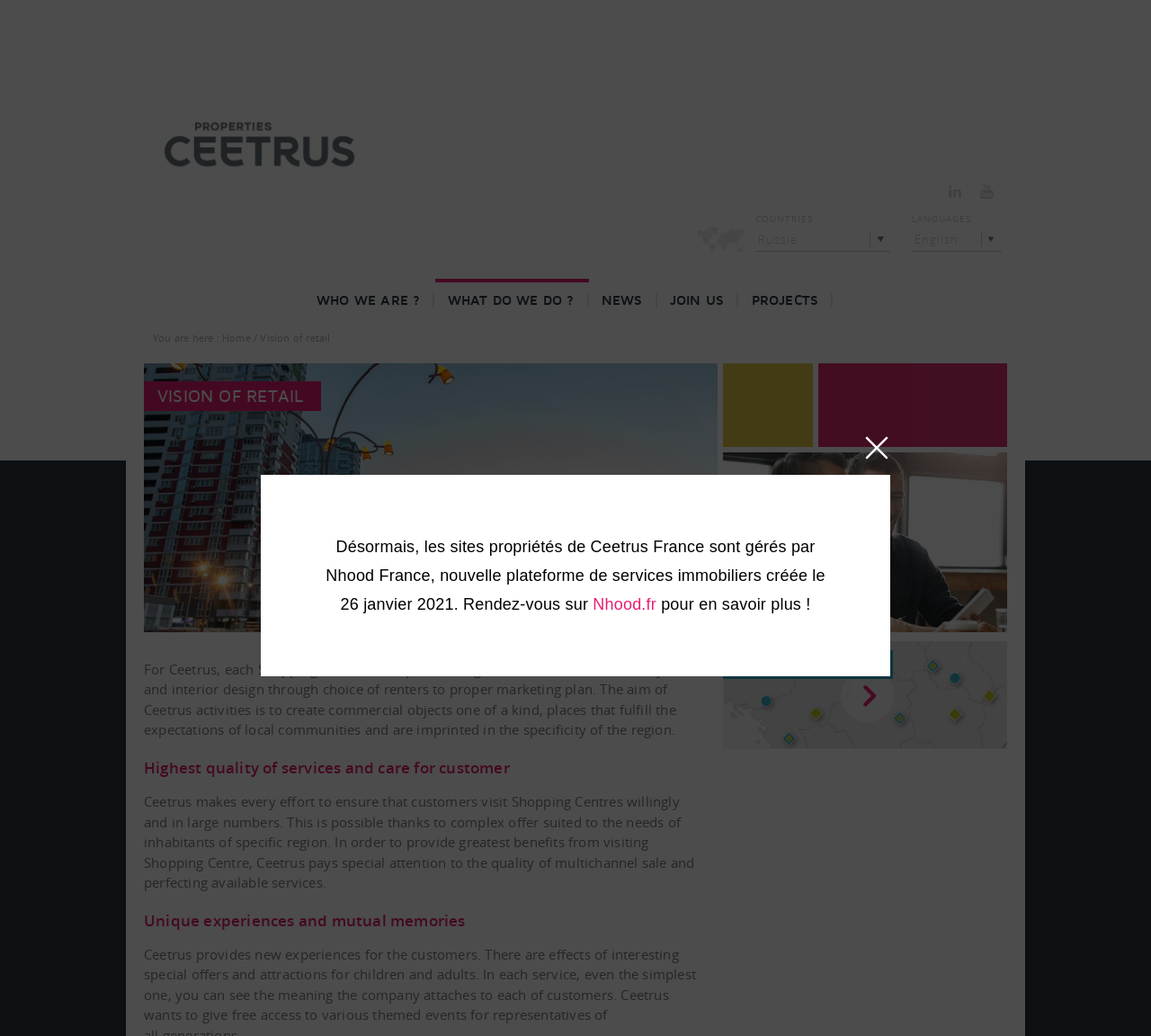What does Ceetrus pay special attention to?
Could you answer the question with a detailed and thorough explanation?

Ceetrus pays special attention to the quality of multichannel sale and perfecting available services to provide the greatest benefits from visiting Shopping Centre.